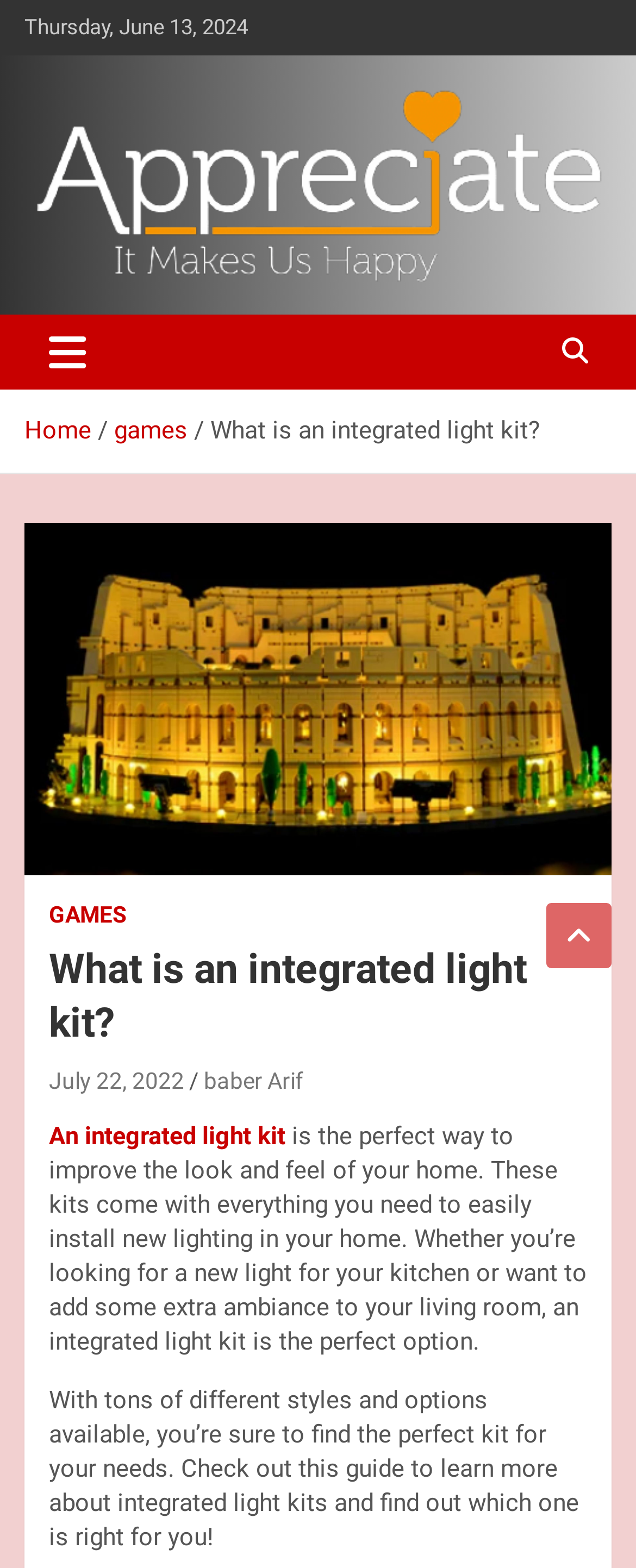Provide a comprehensive caption for the webpage.

The webpage is about integrated light kits, with a focus on their benefits and uses in home improvement. At the top left, there is a date "Thursday, June 13, 2024" and a link to the website "Make & Appreciate" accompanied by an image of the website's logo. Below this, there is a heading with the same website name and a brief description of the website's content.

To the right of the date, there is a button to toggle navigation, and below it, a navigation bar with links to "Home", "games", and the current page "What is an integrated light kit?". There is also a figure or image on this navigation bar.

The main content of the page starts with a header "What is an integrated light kit?" followed by a link to "GAMES" and a subheading with the same title. Below this, there are links to the publication date "July 22, 2022" and the author "baber Arif".

The main text of the page explains the benefits of integrated light kits, describing them as the perfect way to improve the look and feel of a home. It highlights their ease of installation and versatility, with many different styles and options available. The text concludes by inviting readers to check out a guide to learn more about integrated light kits and find the right one for their needs.

At the bottom right of the page, there is a link with an icon "\uf106".